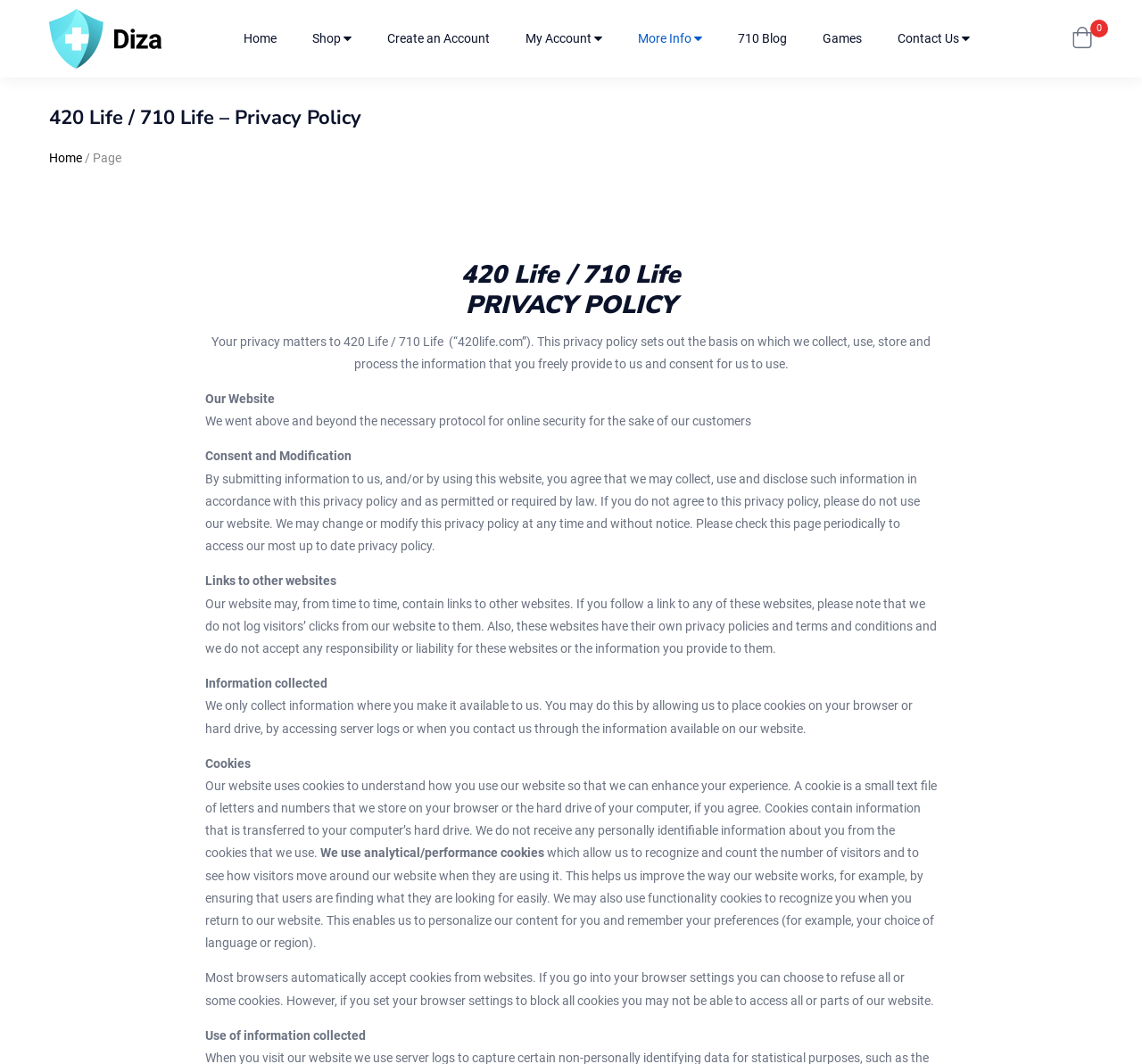Provide a brief response in the form of a single word or phrase:
What is the name of the website?

420 Life / 710 Life